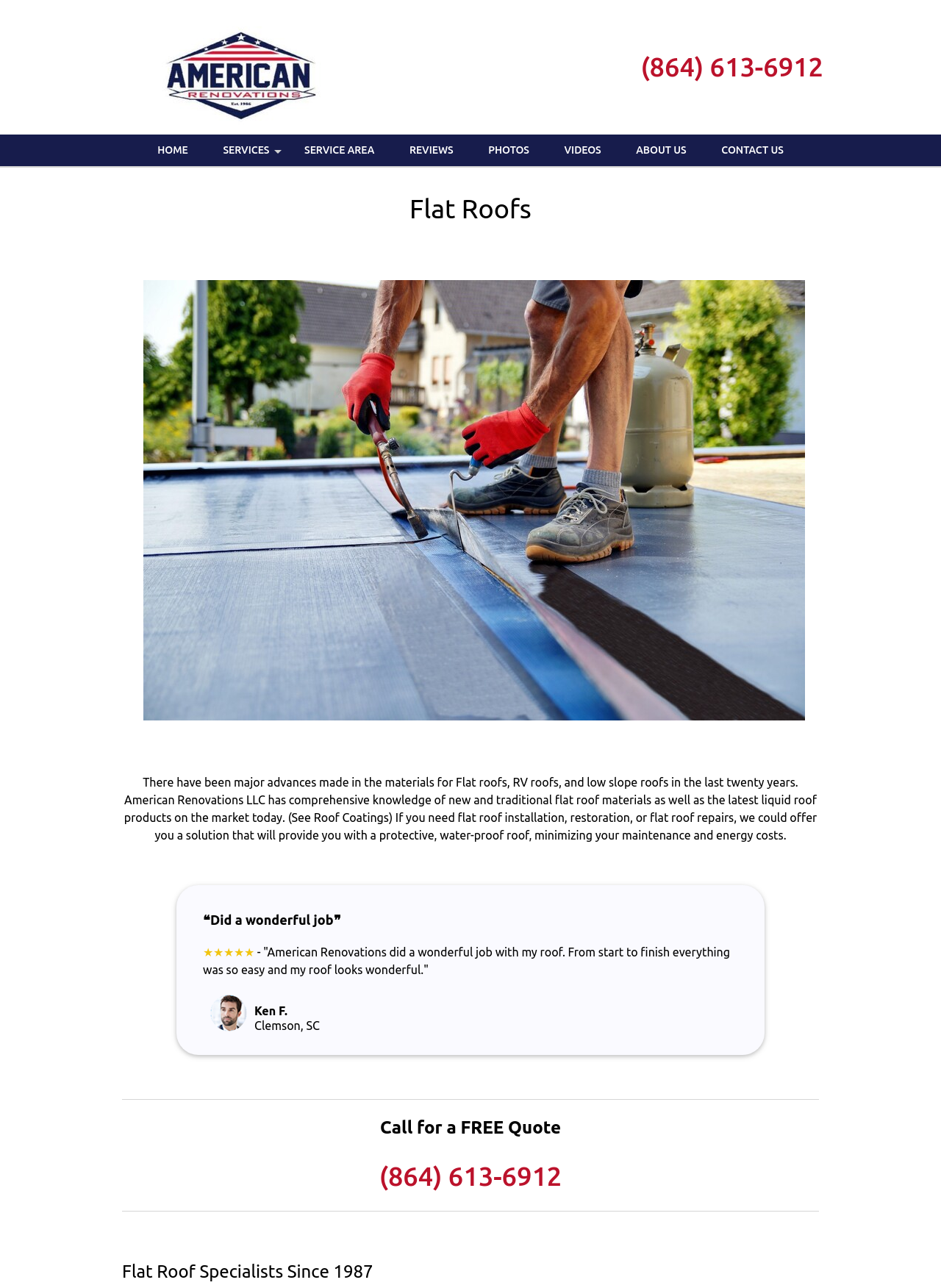Provide a brief response to the question below using a single word or phrase: 
What is the year American Renovations LLC started providing flat roof services?

1987